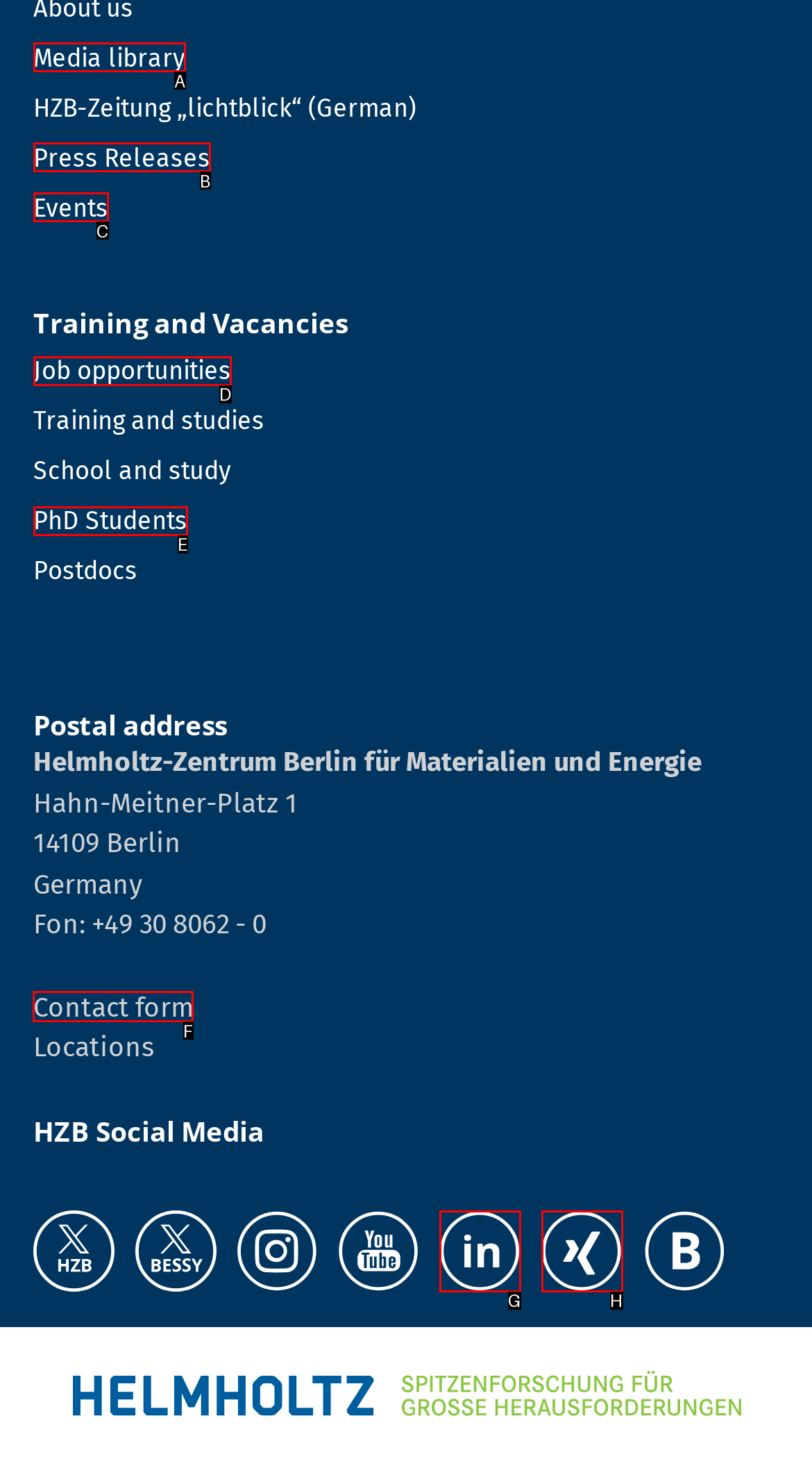To achieve the task: Check the author's profile of 'Joshua Beurskens', which HTML element do you need to click?
Respond with the letter of the correct option from the given choices.

None